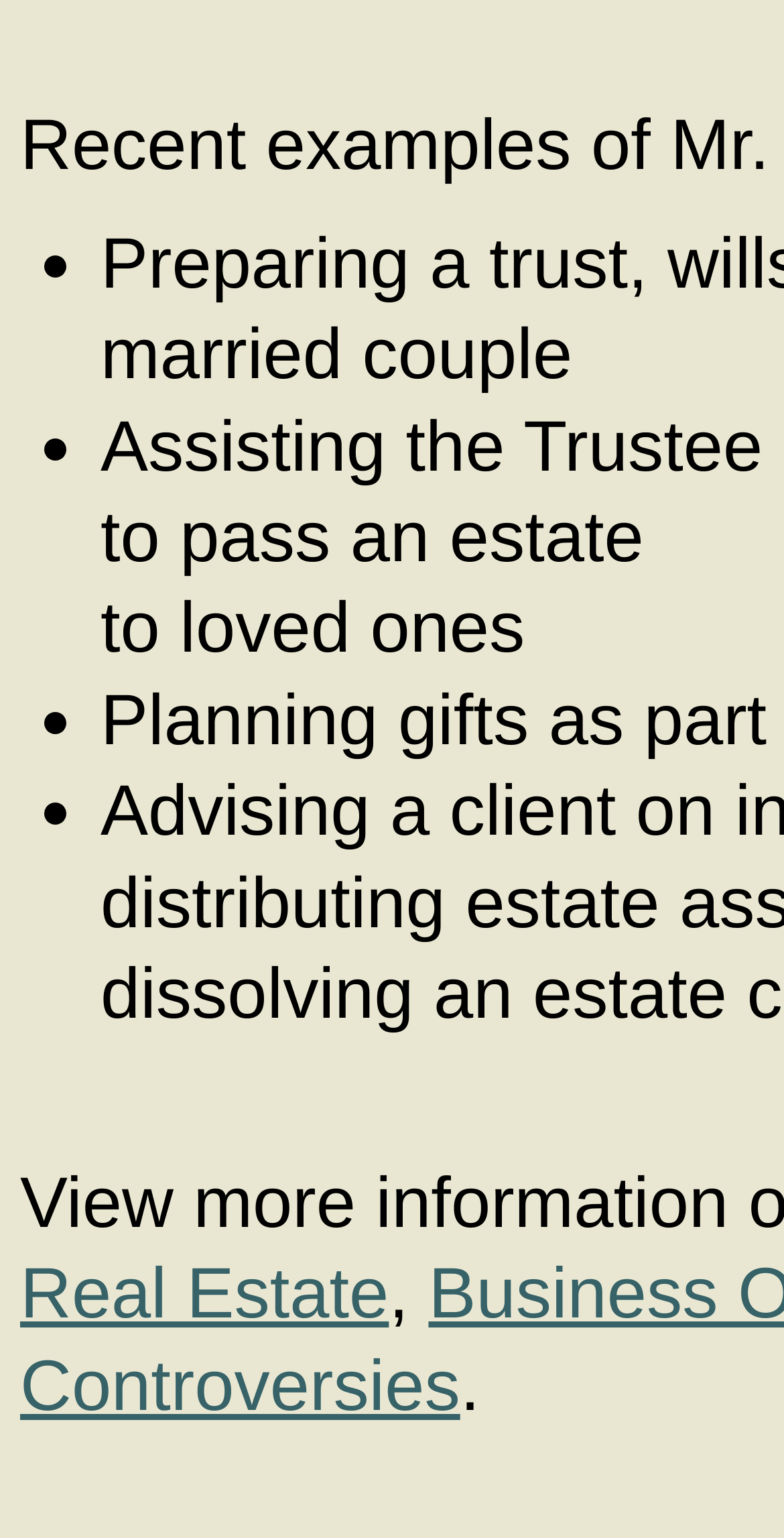Identify the bounding box coordinates for the UI element described as: "Real Estate". The coordinates should be provided as four floats between 0 and 1: [left, top, right, bottom].

[0.026, 0.815, 0.496, 0.868]